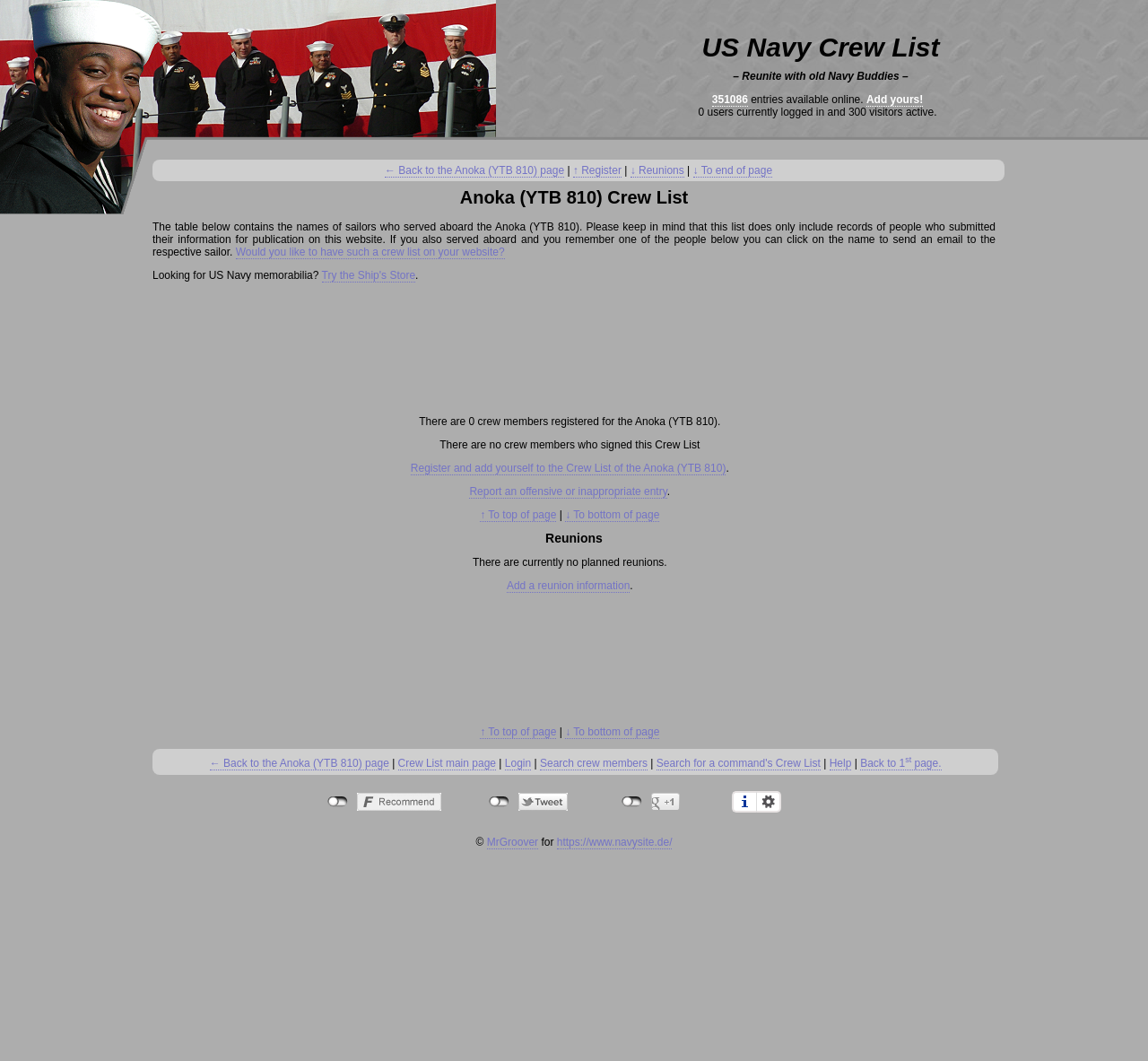Given the element description "351086" in the screenshot, predict the bounding box coordinates of that UI element.

[0.62, 0.088, 0.651, 0.101]